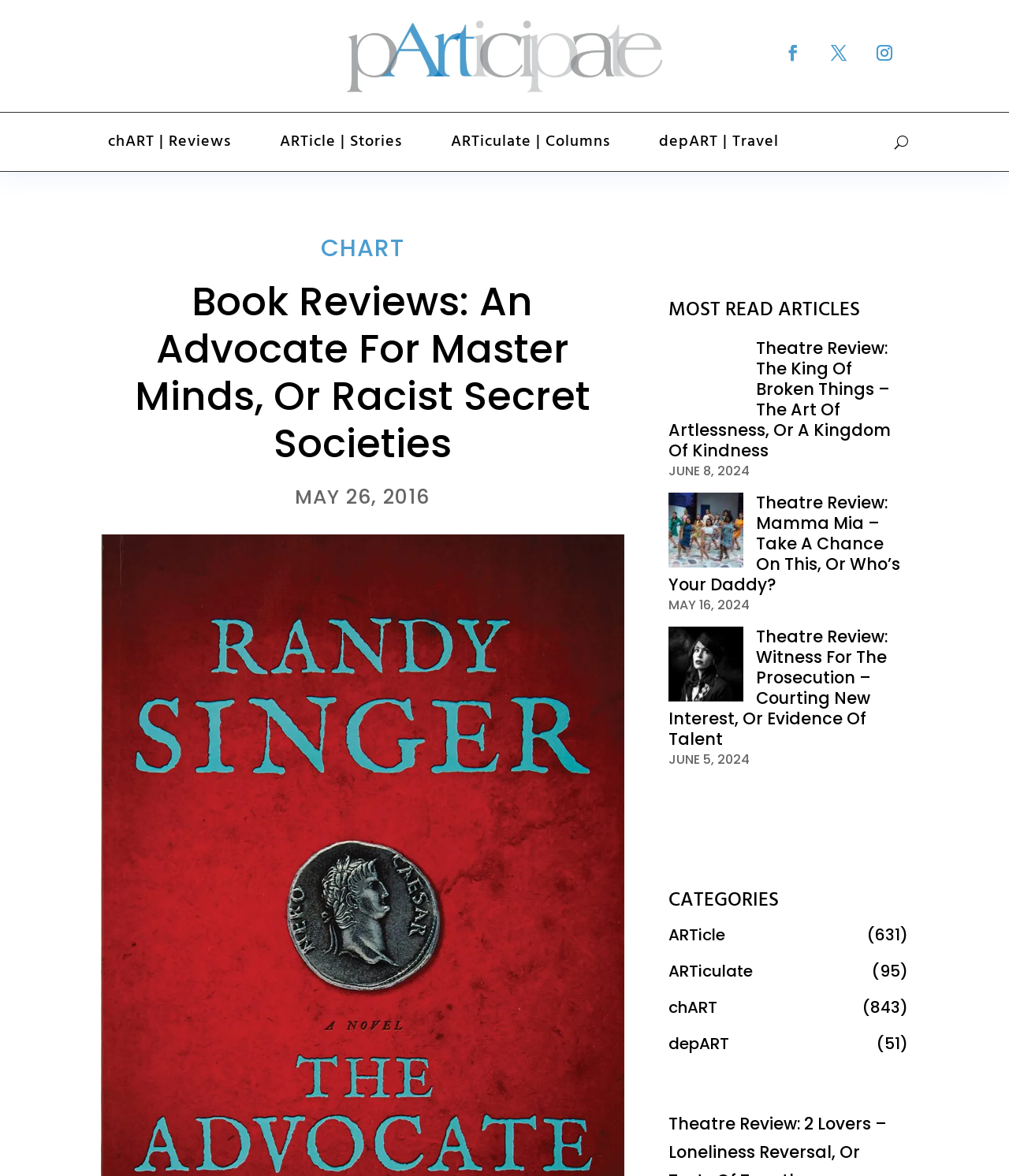Write an elaborate caption that captures the essence of the webpage.

This webpage appears to be a book review website, with a focus on reviews and articles related to books. At the top of the page, there is a heading that reads "Book Reviews: An Advocate For Master Minds, Or Racist Secret Societies" by Bruce Dennill. Below this heading, there is a date "MAY 26, 2016" indicating when the review was published.

On the top-left side of the page, there are four links: "chART | Reviews", "ARTicle | Stories", "ARTiculate | Columns", and "depART | Travel", which seem to be categories or sections of the website. Next to these links, there is a button with the letter "U".

On the right side of the page, there are three social media links, represented by icons, and an image. Below these, there is a heading "MOST READ ARTICLES" followed by three links to theatre reviews, each with a date below it.

Further down the page, there is a heading "CATEGORIES" followed by four links: "ARTicle", "ARTiculate", "chART", and "depART", each with a number in parentheses indicating the number of articles or reviews in each category.

Overall, the webpage appears to be a collection of book reviews and articles, with a focus on categorization and easy navigation.